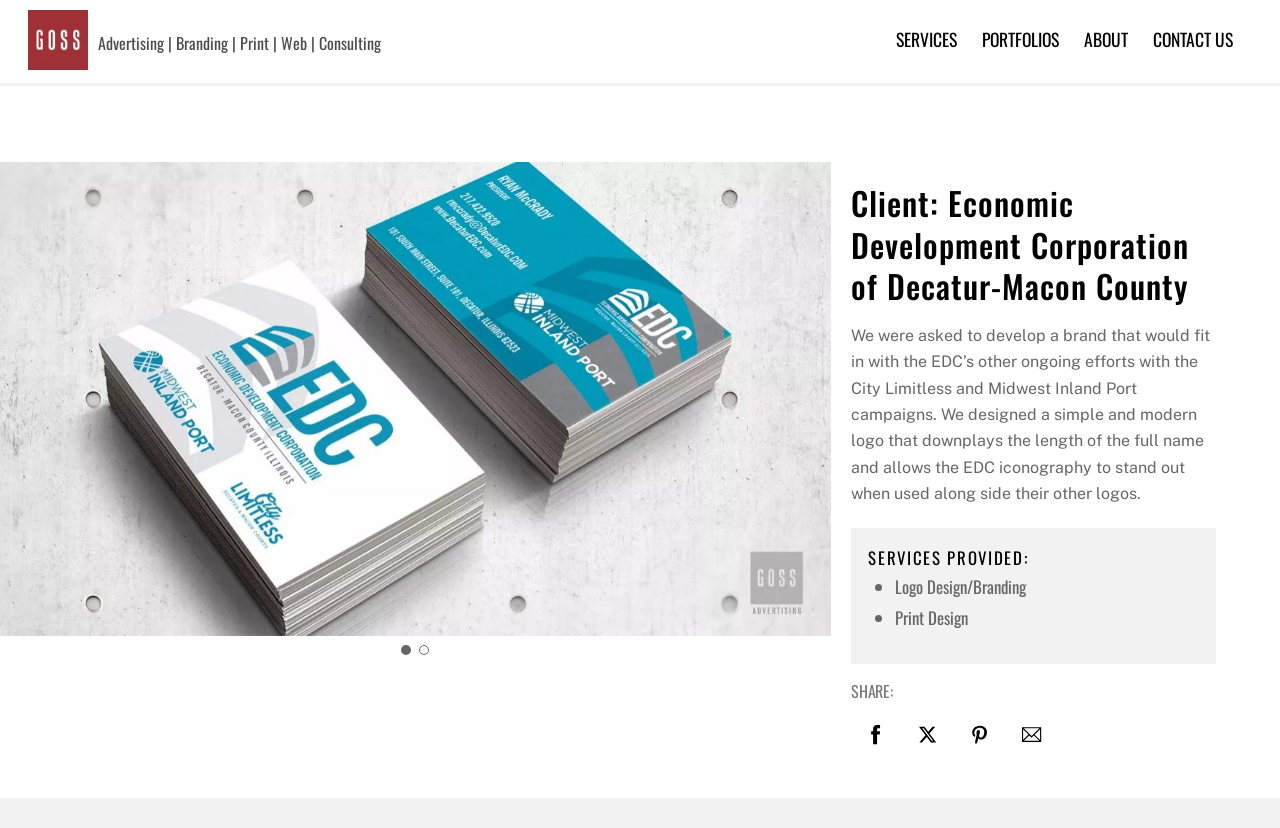What is the purpose of the project for the client?
Using the image, elaborate on the answer with as much detail as possible.

The purpose of the project for the client, Economic Development Corporation of Decatur-Macon County, is to develop a brand that would fit in with the EDC’s other ongoing efforts with the City Limitless and Midwest Inland Port campaigns, as described in the paragraph below the client's name.